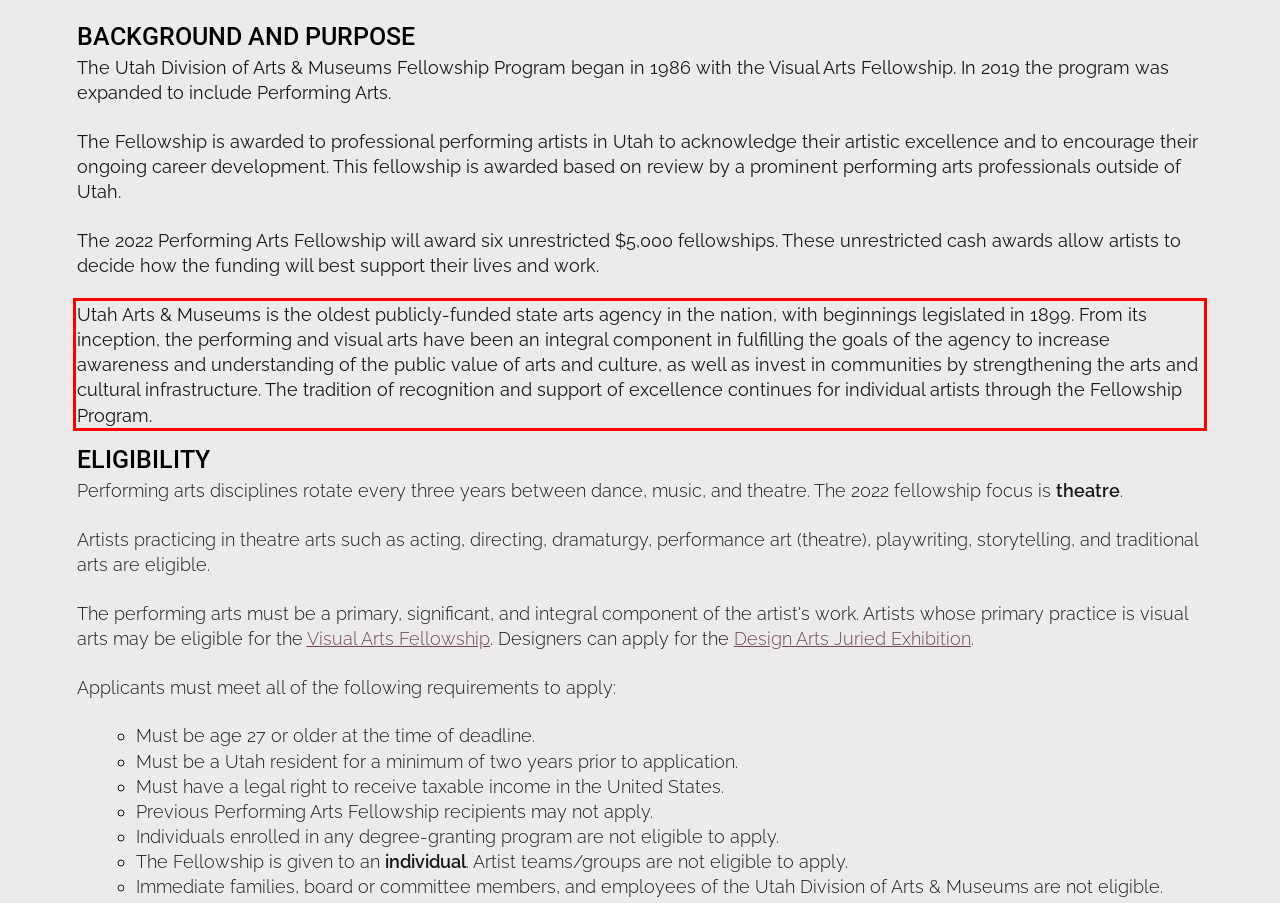Please identify the text within the red rectangular bounding box in the provided webpage screenshot.

Utah Arts & Museums is the oldest publicly-funded state arts agency in the nation, with beginnings legislated in 1899. From its inception, the performing and visual arts have been an integral component in fulfilling the goals of the agency to increase awareness and understanding of the public value of arts and culture, as well as invest in communities by strengthening the arts and cultural infrastructure. The tradition of recognition and support of excellence continues for individual artists through the Fellowship Program.